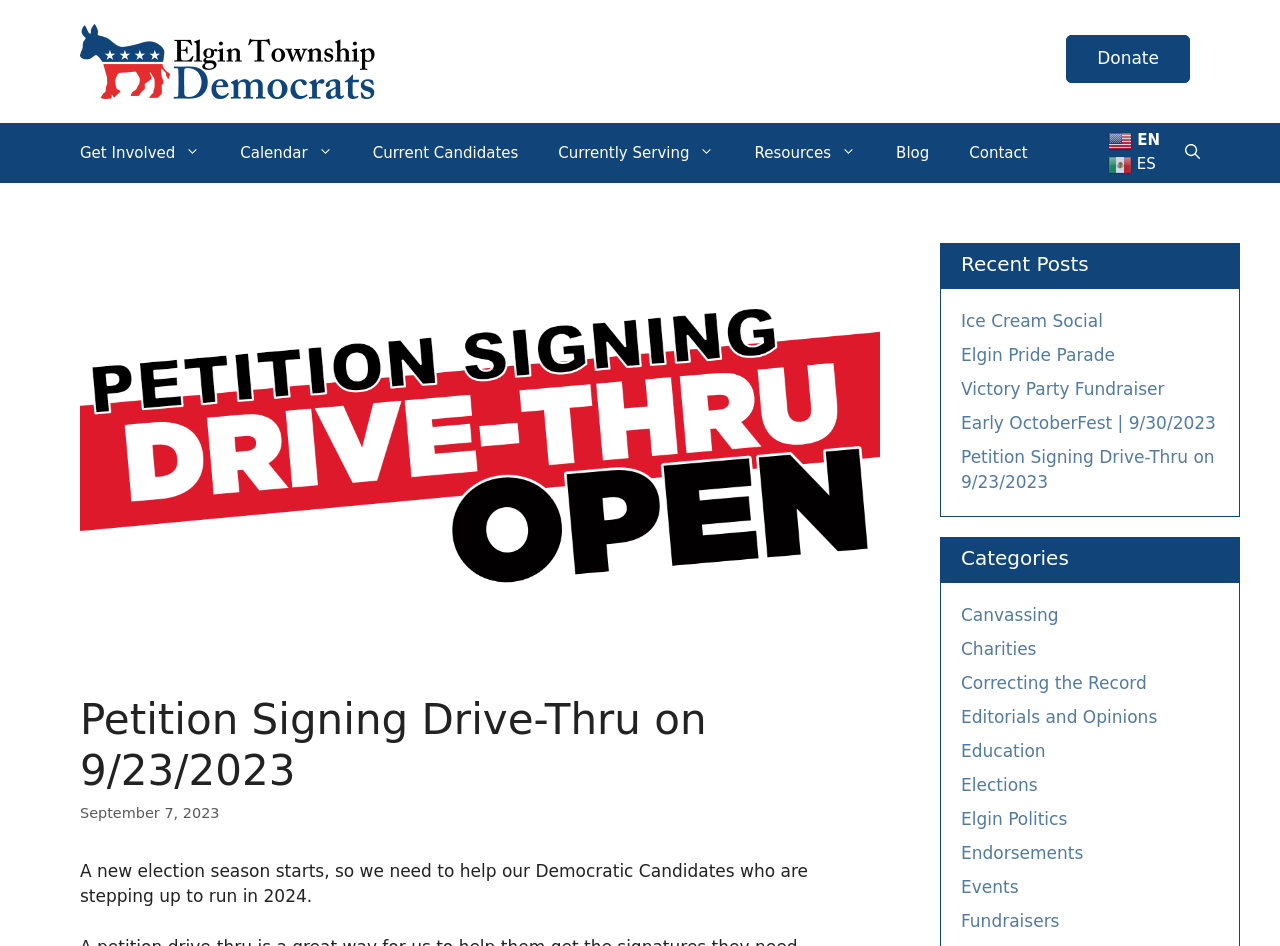How many recent posts are listed on the webpage?
Using the image as a reference, answer the question in detail.

I counted the number of recent posts listed on the webpage, which are 'Ice Cream Social', 'Elgin Pride Parade', 'Victory Party Fundraiser', 'Early OctoberFest | 9/30/2023', and 'Petition Signing Drive-Thru on 9/23/2023'. There are 5 recent posts in total.